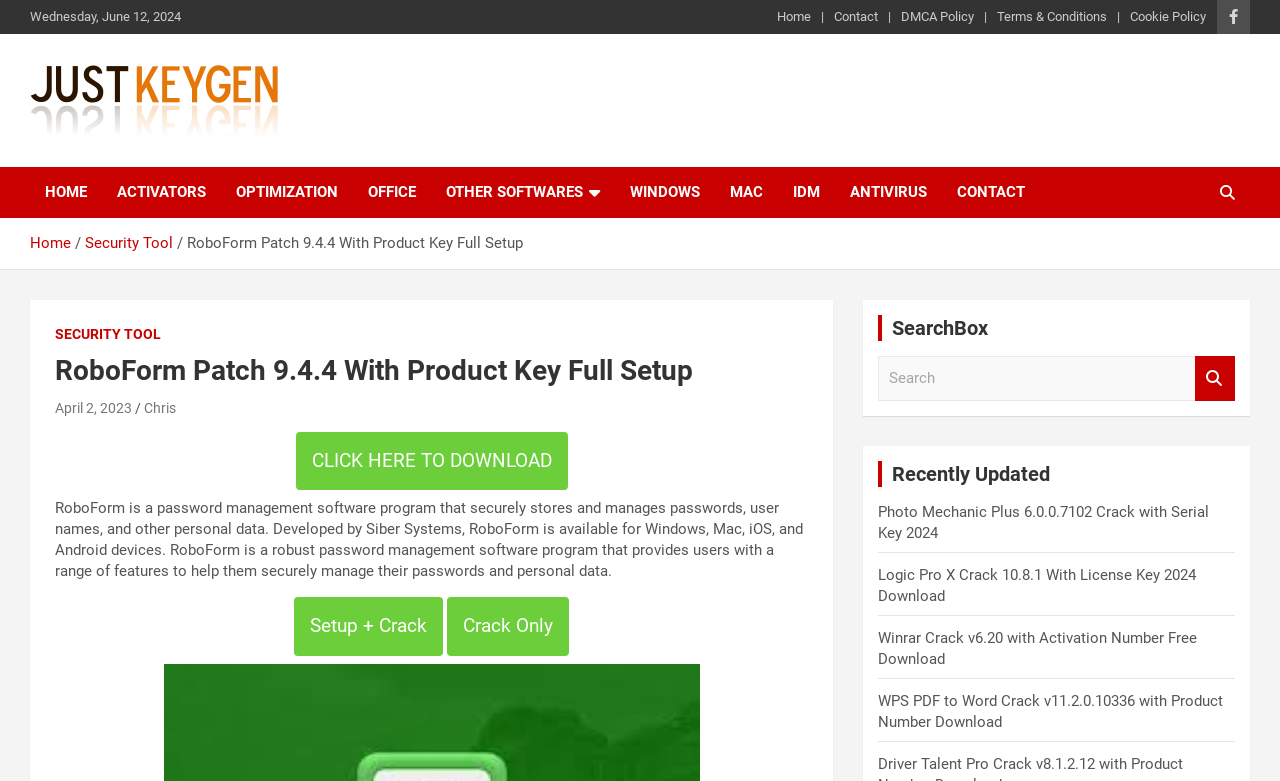Using floating point numbers between 0 and 1, provide the bounding box coordinates in the format (top-left x, top-left y, bottom-right x, bottom-right y). Locate the UI element described here: CLICK HERE TO DOWNLOAD

[0.231, 0.553, 0.443, 0.628]